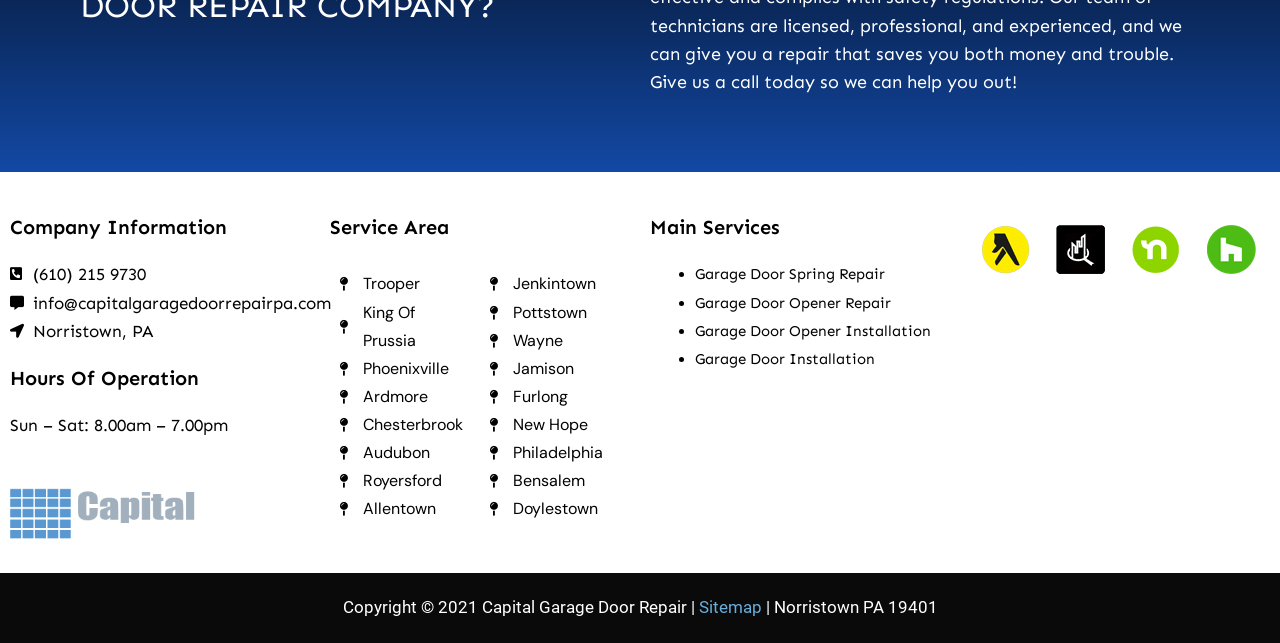Please answer the following query using a single word or phrase: 
What are the hours of operation for Capital Garage Door Repair?

Sun - Sat: 8.00am - 7.00pm